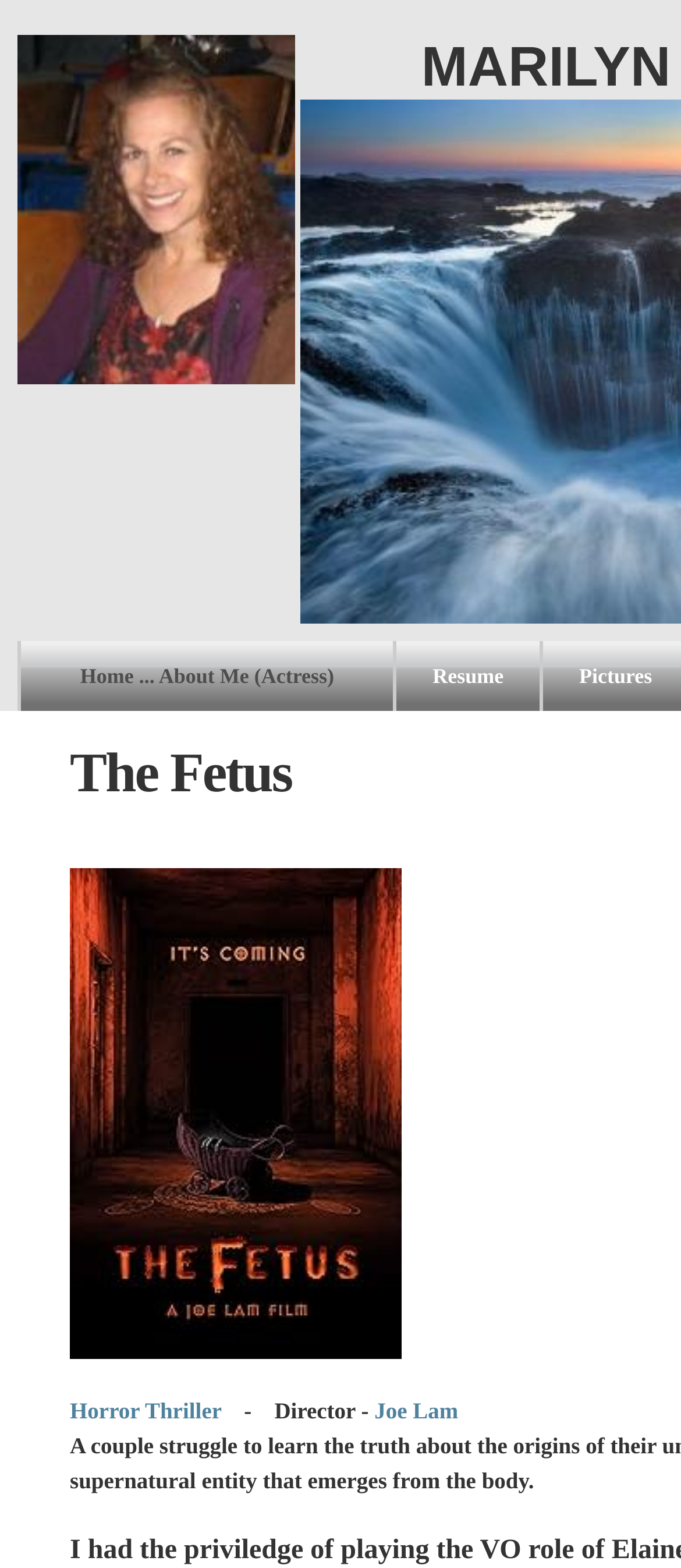Create a detailed narrative of the webpage’s visual and textual elements.

The webpage is about Marilyn Spanier, an actress. At the top-left corner, there is a large image of Marilyn Spanier on Saturday Night Live. Below the image, there are three links: "Home... About Me (Actress)", "Resume", and "Pictures", which are aligned horizontally and take up about half of the page's width.

On the right side of the page, there is another image, "The Fetus", which is positioned below the links. Below the image, there are three links: "Horror", "Thriller", and "Joe Lam", which are aligned horizontally. These links are accompanied by some static text, including a dash and some whitespace characters.

Overall, the webpage has a simple layout with a focus on showcasing Marilyn Spanier's work as an actress, with images and links to her resume, pictures, and film credits.